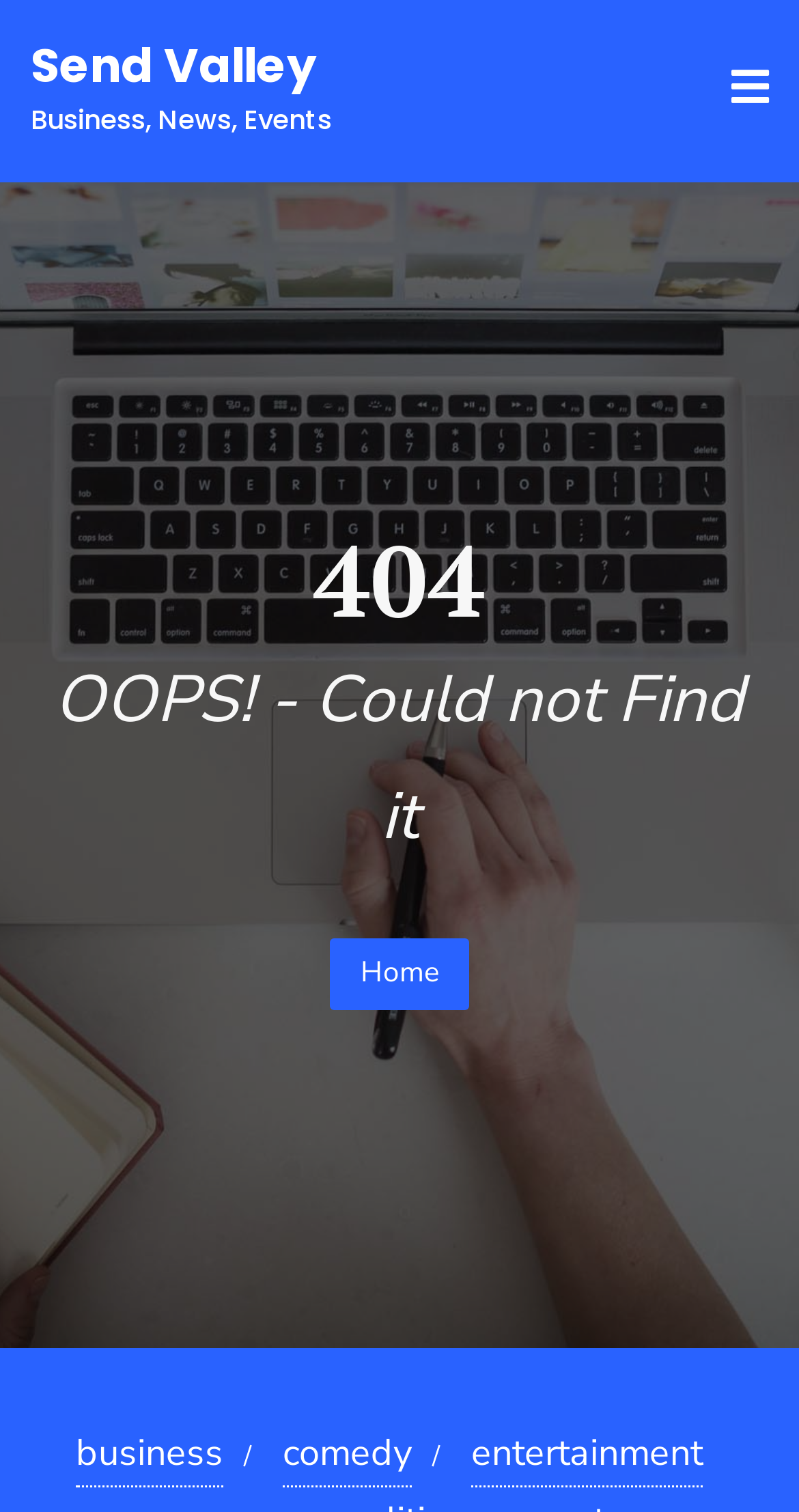Locate and provide the bounding box coordinates for the HTML element that matches this description: "Send ValleyBusiness, News, Events".

[0.038, 0.0, 0.415, 0.121]